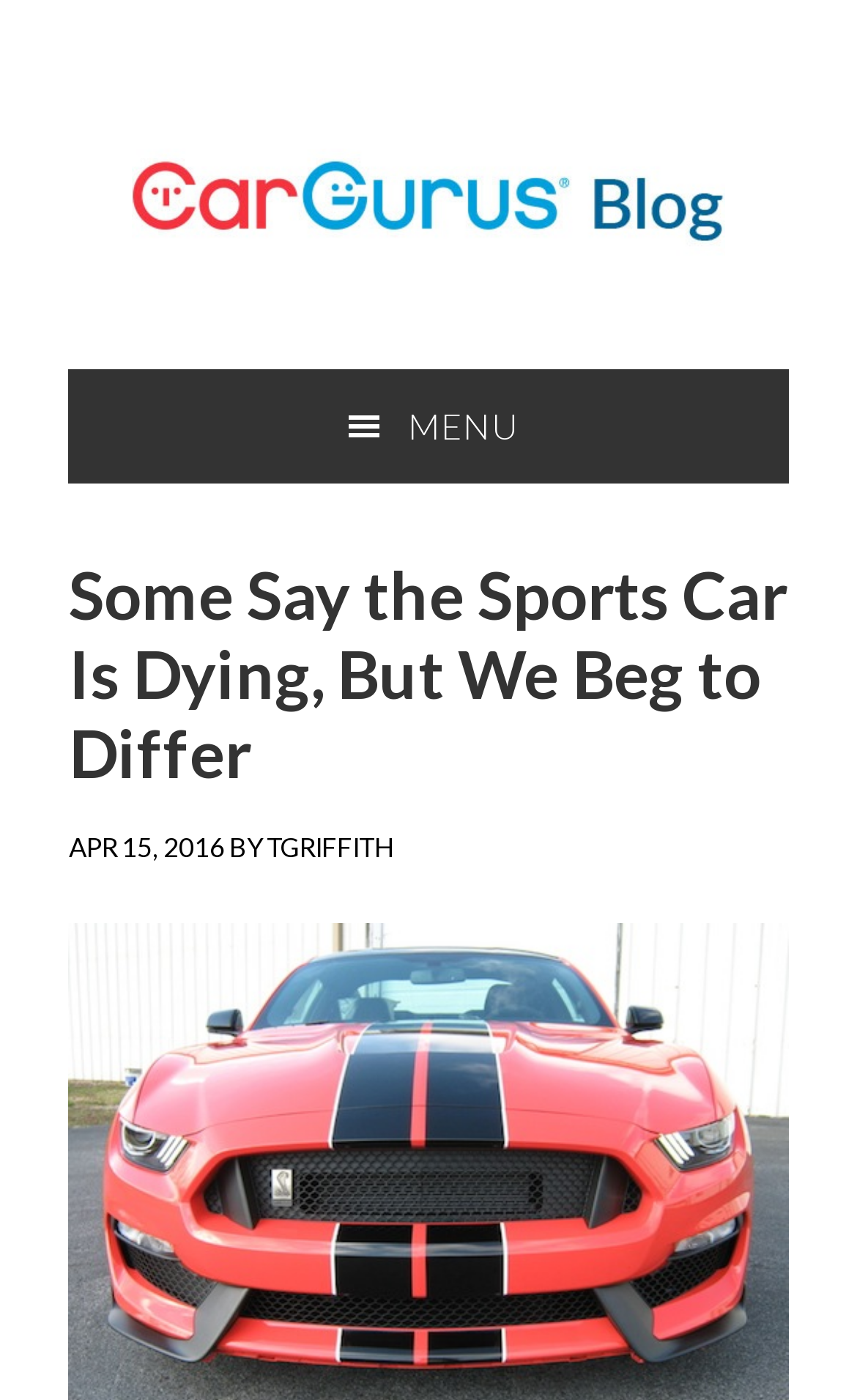Who is the author of the blog post?
Please answer using one word or phrase, based on the screenshot.

TGRIFFITH